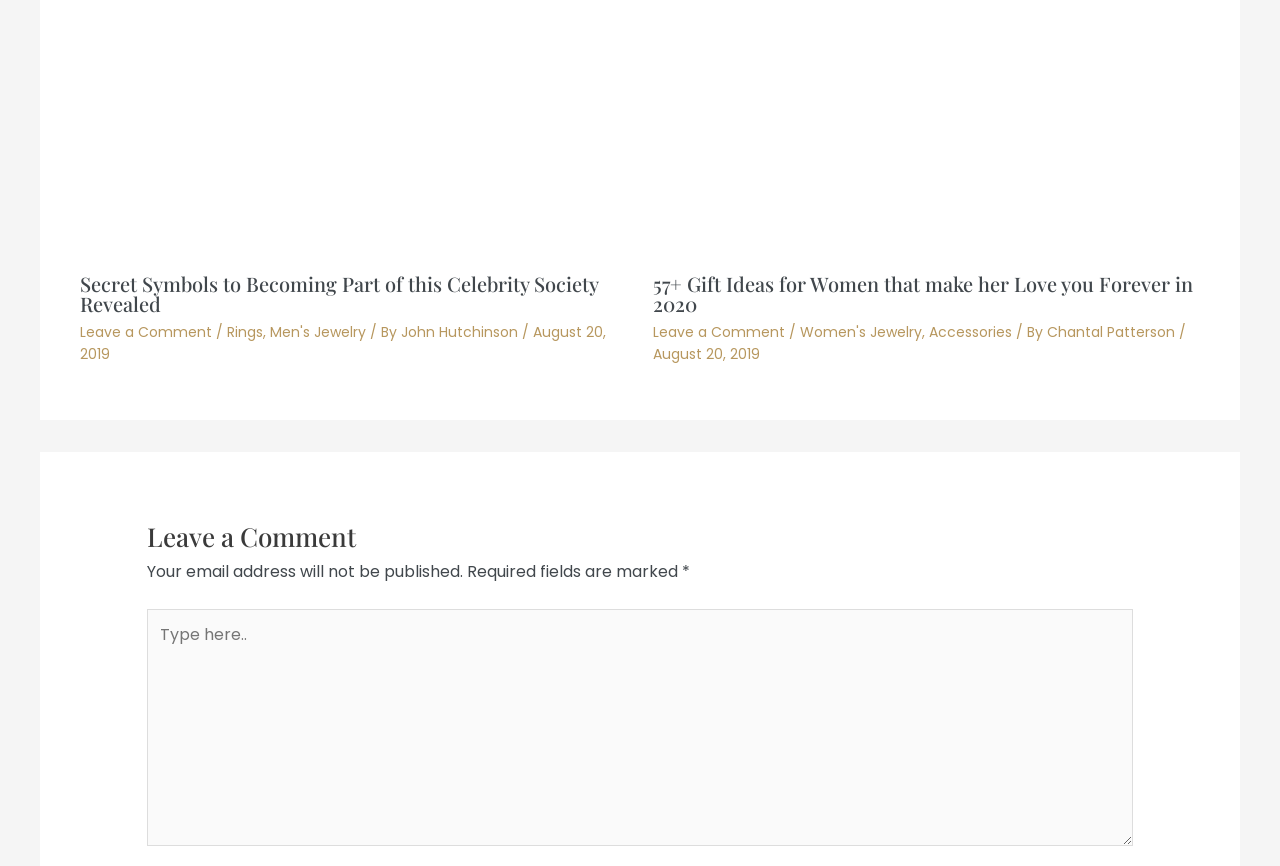Determine the bounding box coordinates of the target area to click to execute the following instruction: "Click on the link to view men's jewelry."

[0.177, 0.372, 0.205, 0.395]